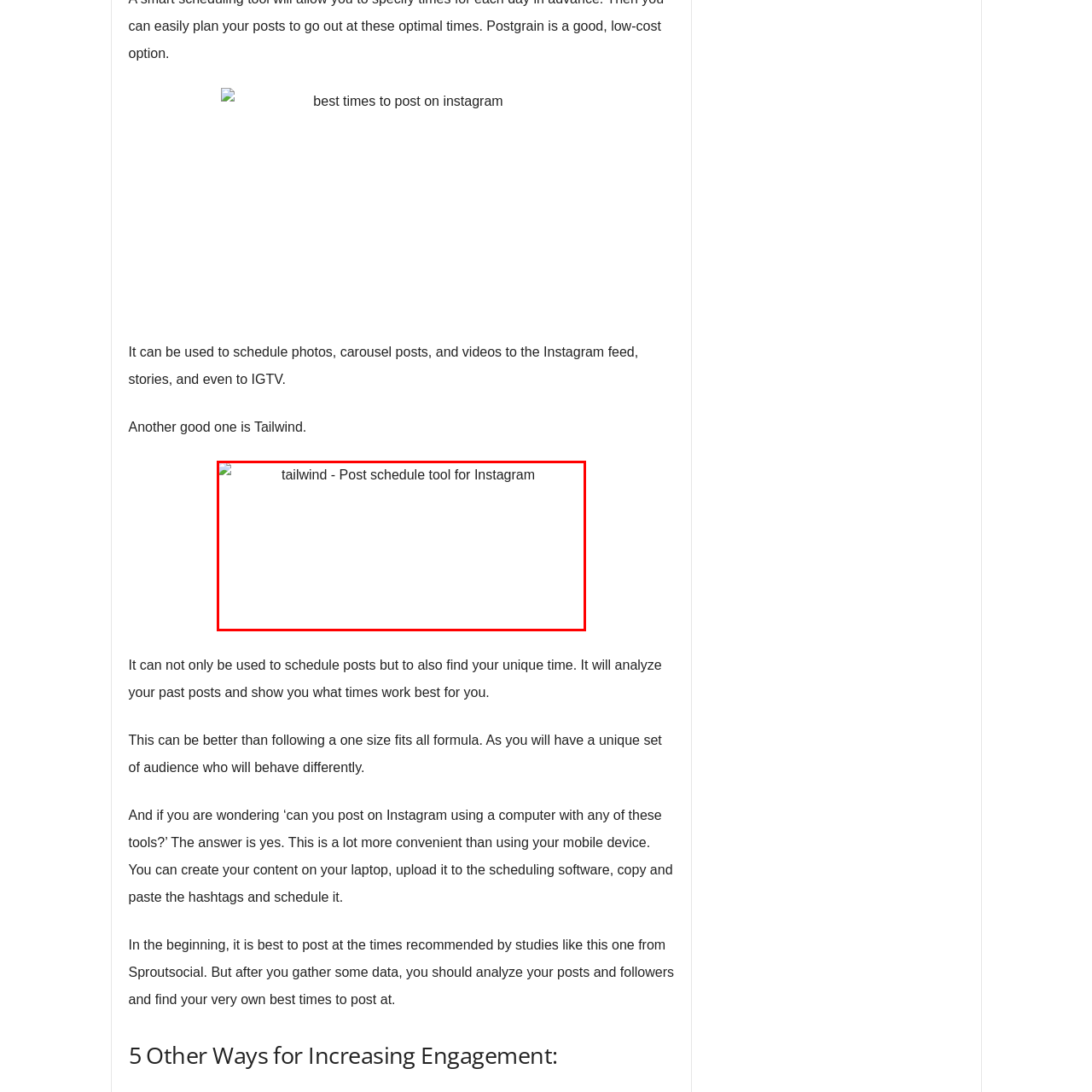Generate a comprehensive caption for the image that is marked by the red border.

The image depicts the logo of "Tailwind," a popular scheduling tool designed specifically for managing Instagram posts. Tailwind not only allows users to schedule photos, carousel posts, and videos for their Instagram feed and stories, but it also provides features for analyzing past post performance to identify the optimal posting times. This functionality helps users tailor their posting strategies to better engage with their unique audience, moving beyond generic recommendations to a more personalized approach. The tool is particularly beneficial for those looking to enhance their social media management experience directly from their computer, making it easier to create content and handle hashtags efficiently.